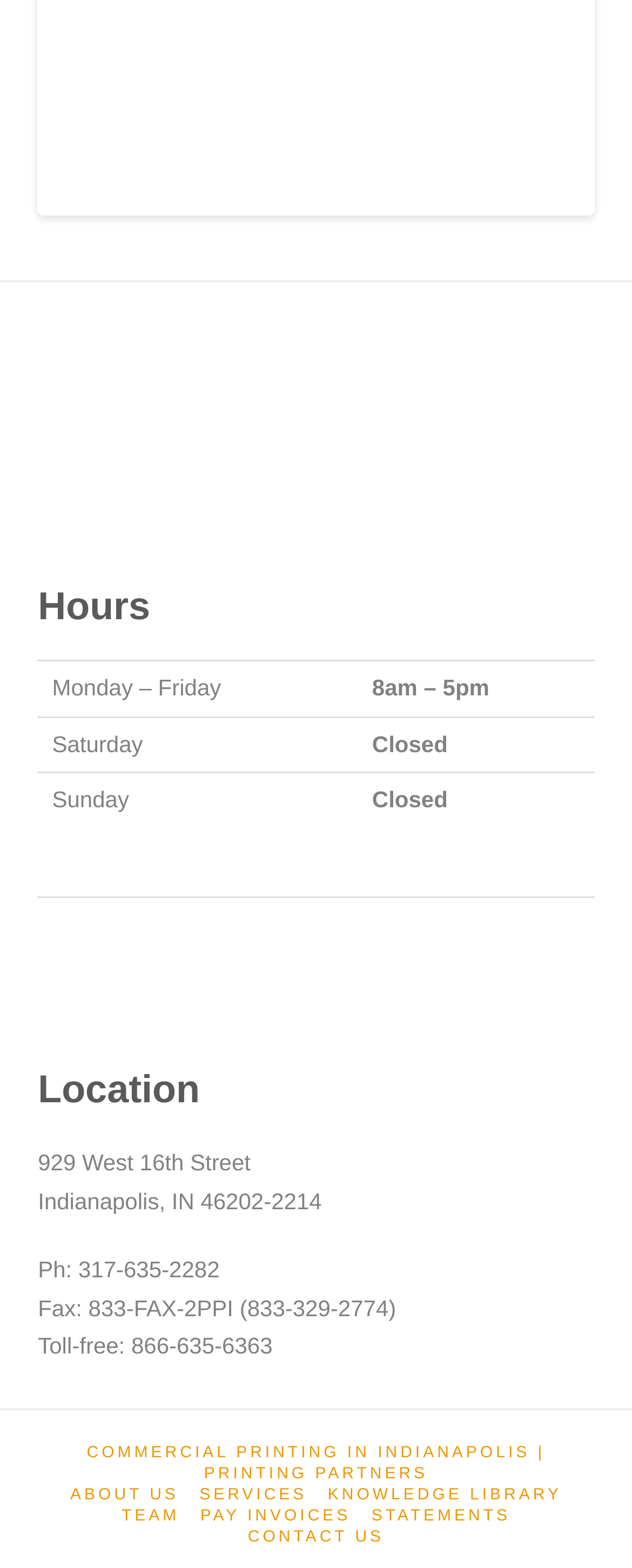Pinpoint the bounding box coordinates of the clickable area needed to execute the instruction: "Visit LinkedIn". The coordinates should be specified as four float numbers between 0 and 1, i.e., [left, top, right, bottom].

[0.082, 0.596, 0.211, 0.613]